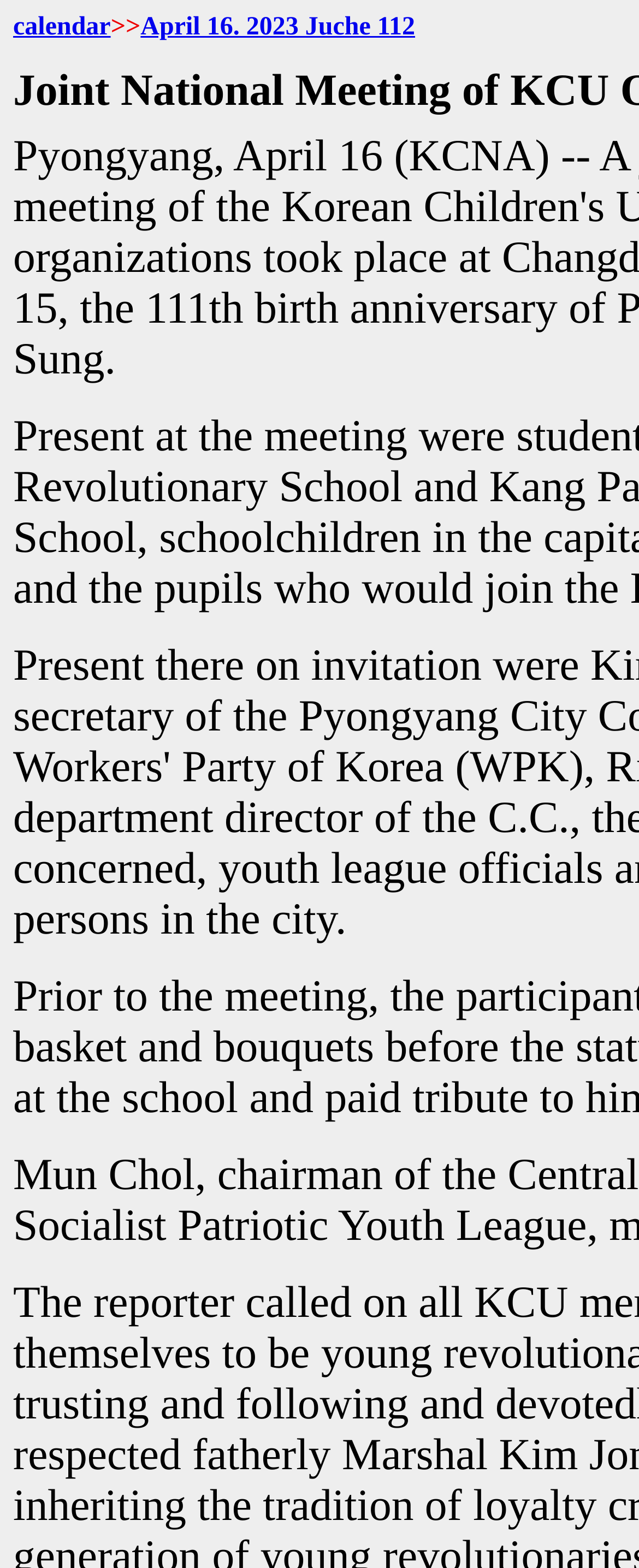Extract the bounding box of the UI element described as: "calendar".

[0.021, 0.008, 0.173, 0.026]